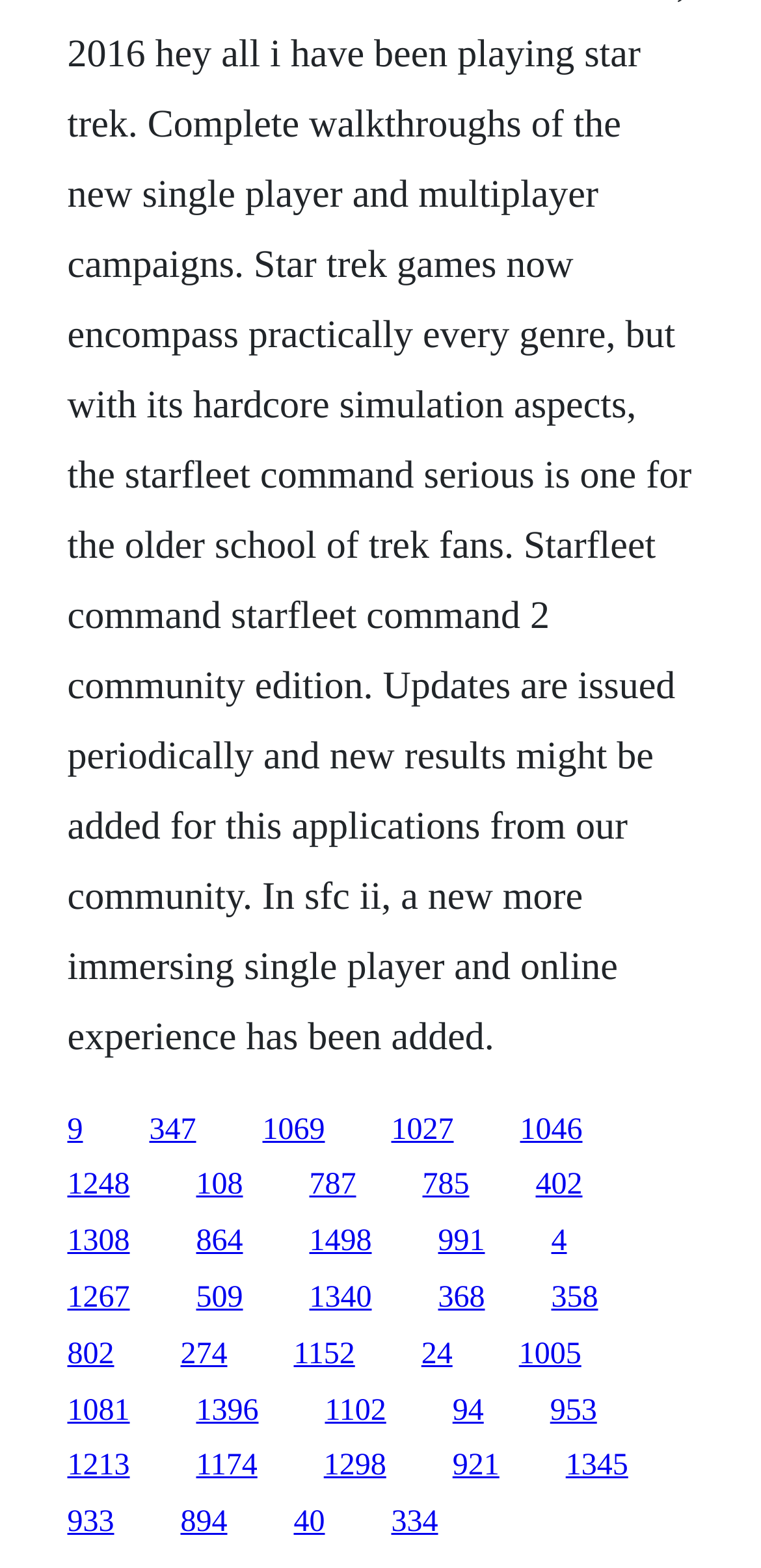Provide a one-word or brief phrase answer to the question:
Is the webpage likely to be a list of articles or posts?

Yes